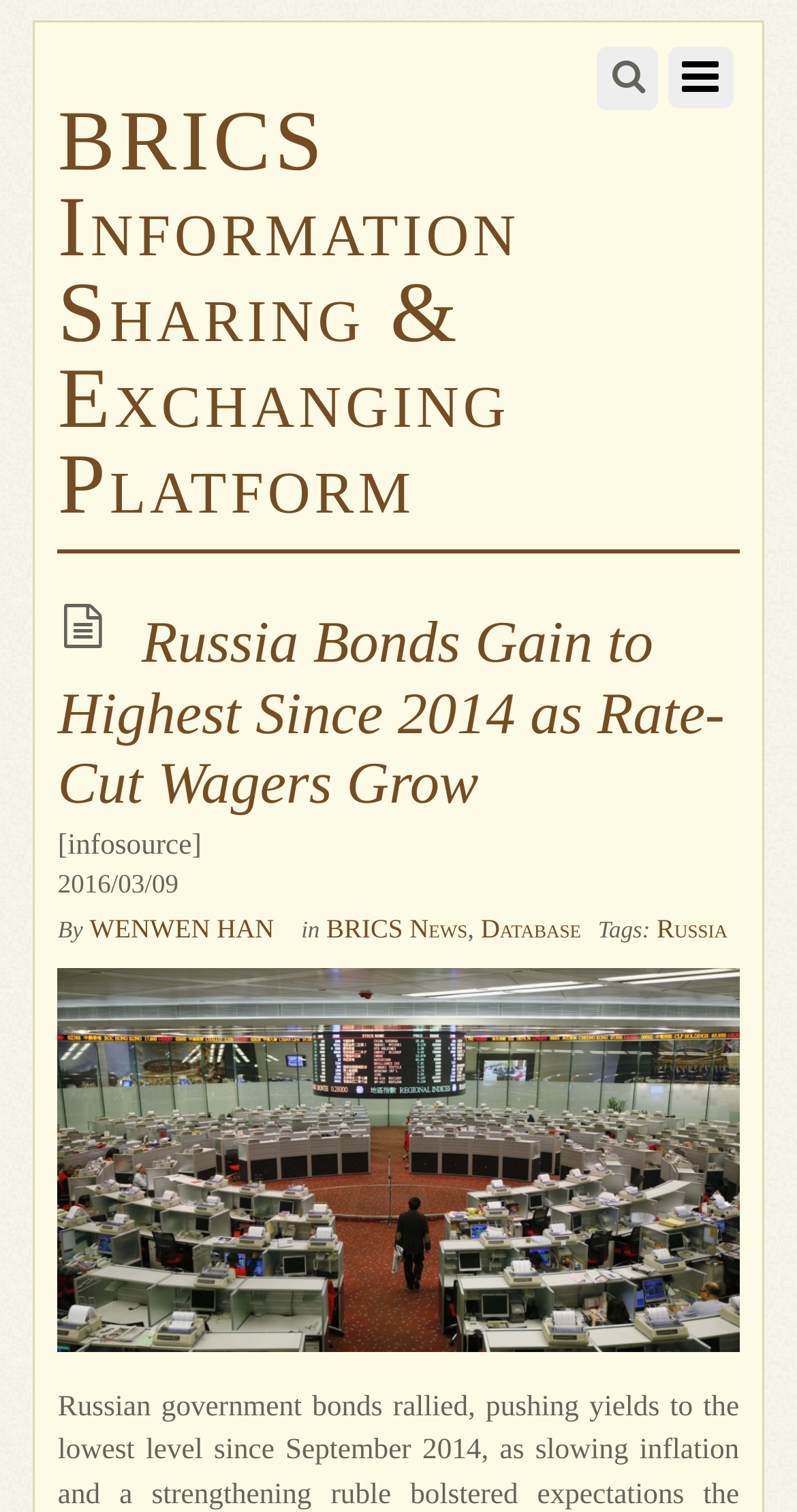Identify and extract the main heading from the webpage.

Russia Bonds Gain to Highest Since 2014 as Rate-Cut Wagers Grow